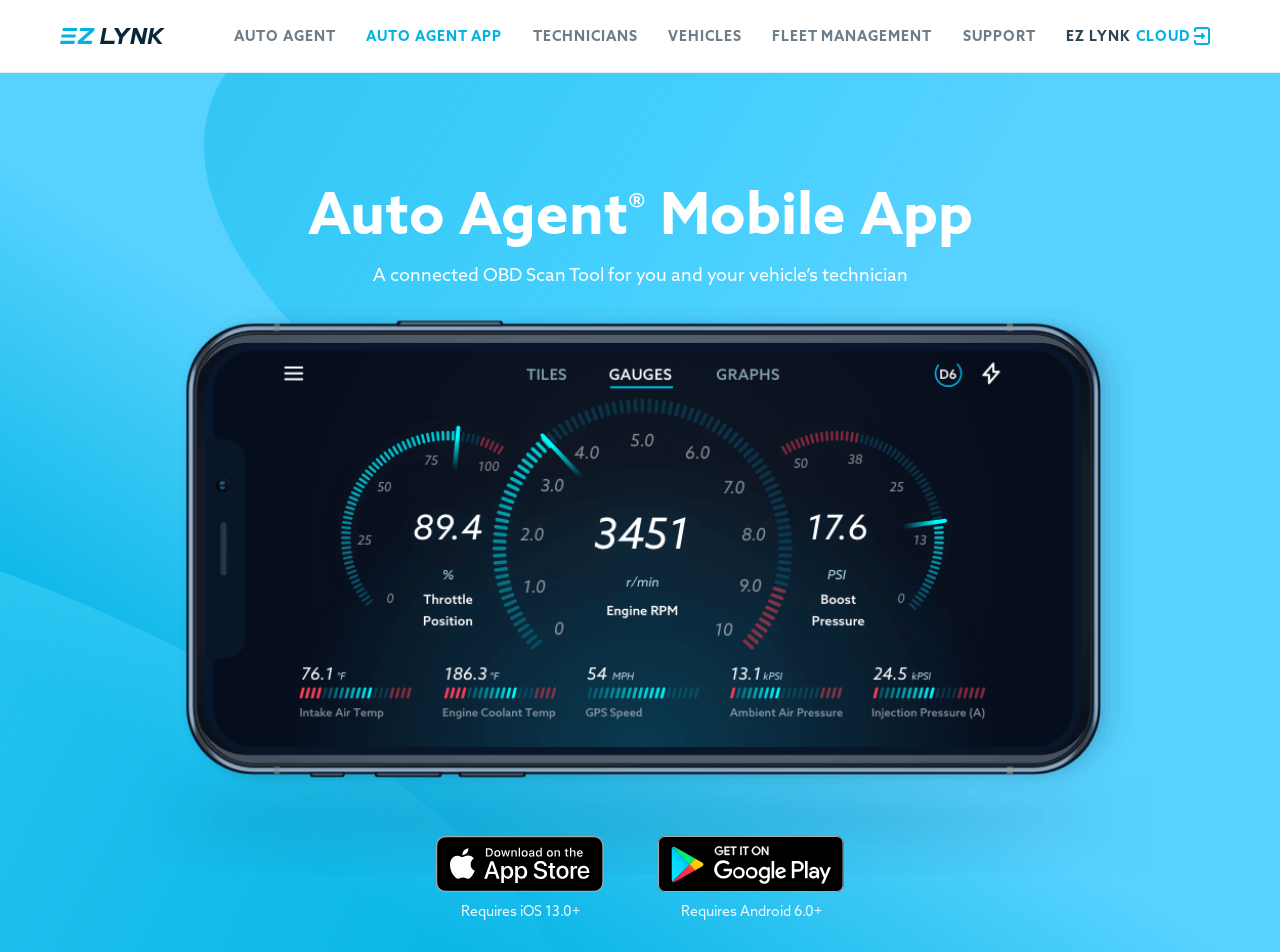Please identify the bounding box coordinates of the area that needs to be clicked to follow this instruction: "Click EZ Lynk".

[0.047, 0.027, 0.129, 0.048]